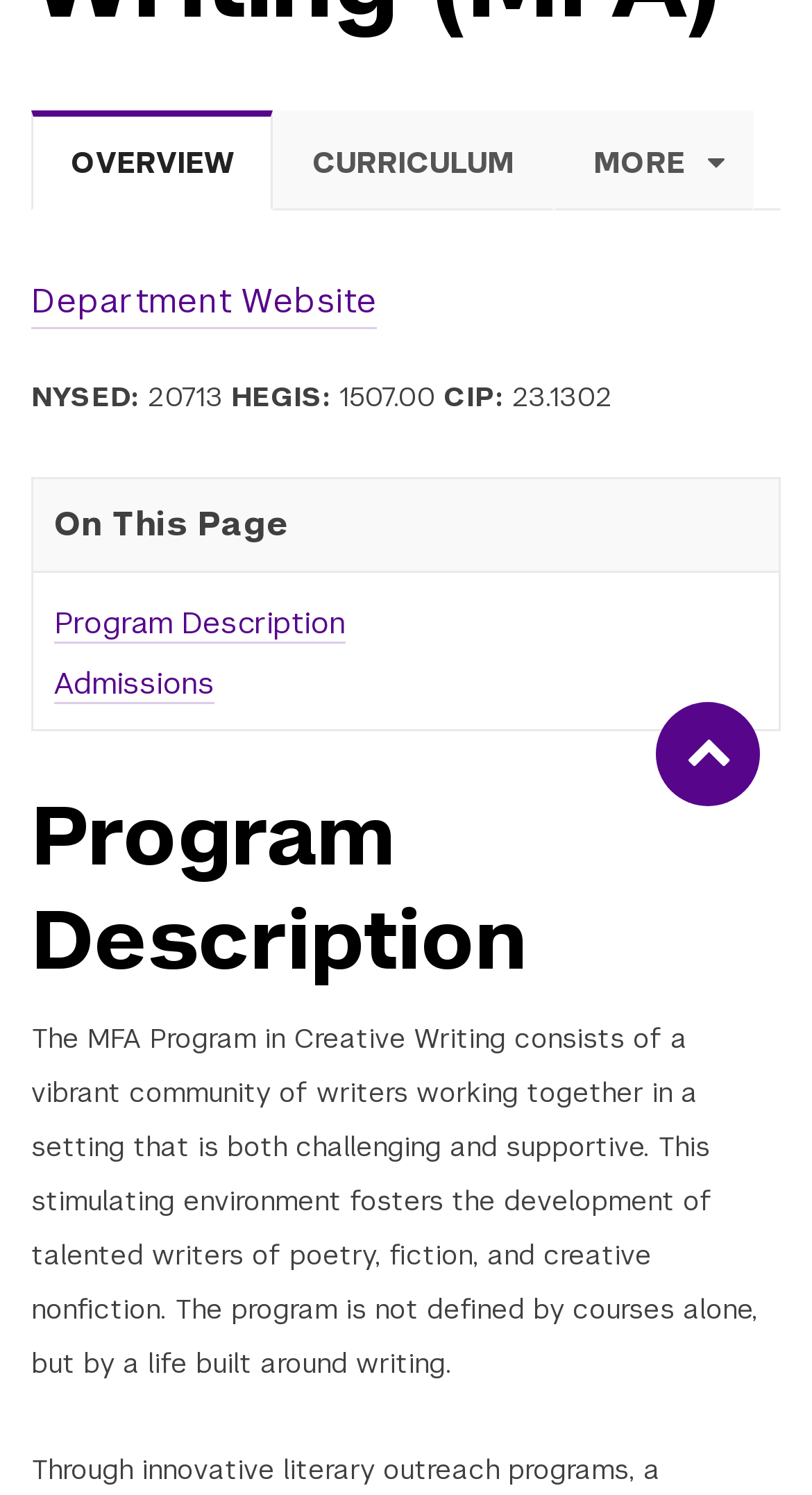Please determine the bounding box of the UI element that matches this description: Curriculum. The coordinates should be given as (top-left x, top-left y, bottom-right x, bottom-right y), with all values between 0 and 1.

[0.336, 0.074, 0.682, 0.14]